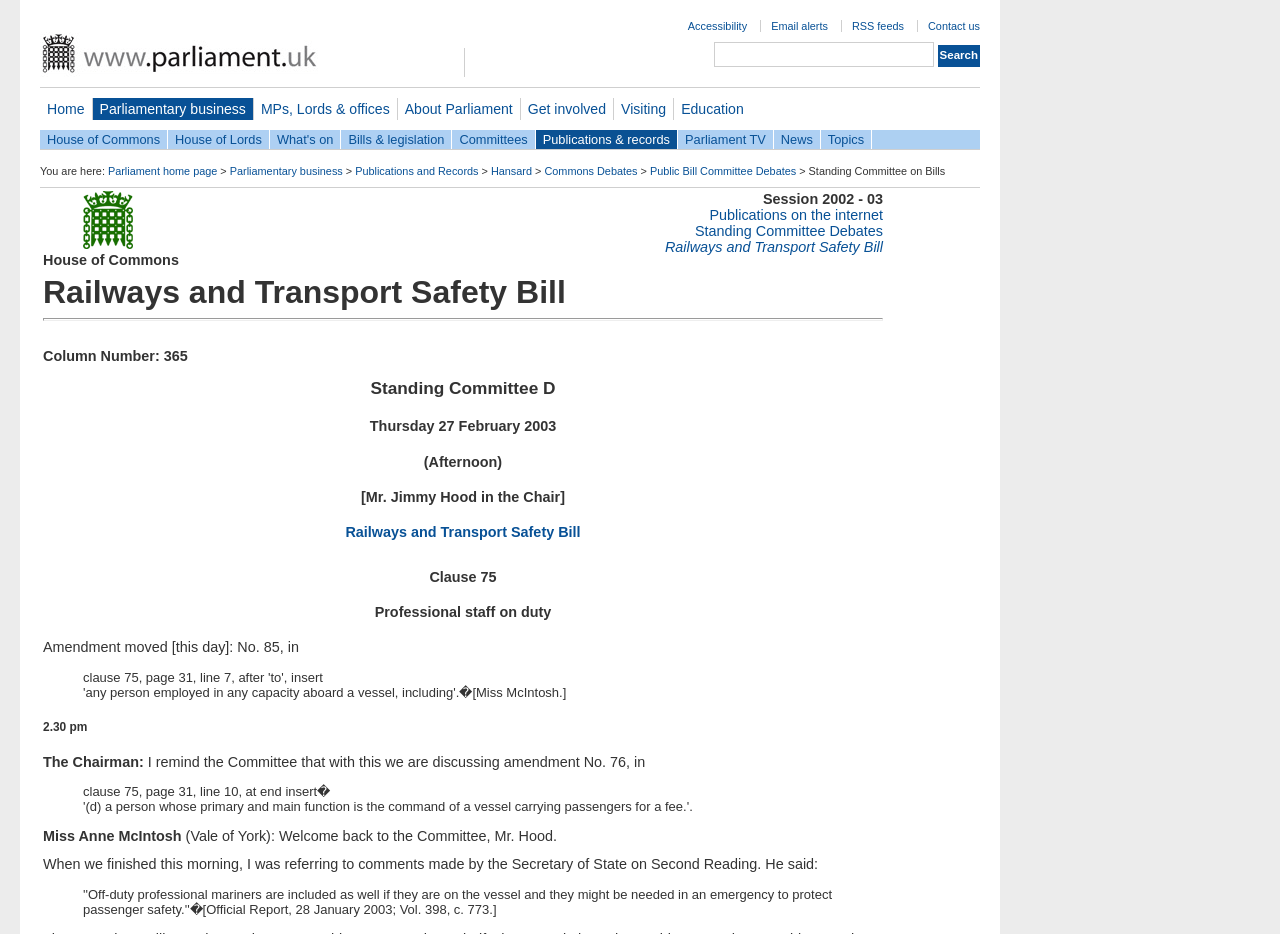Please specify the bounding box coordinates of the area that should be clicked to accomplish the following instruction: "Search for a term". The coordinates should consist of four float numbers between 0 and 1, i.e., [left, top, right, bottom].

[0.558, 0.045, 0.73, 0.072]